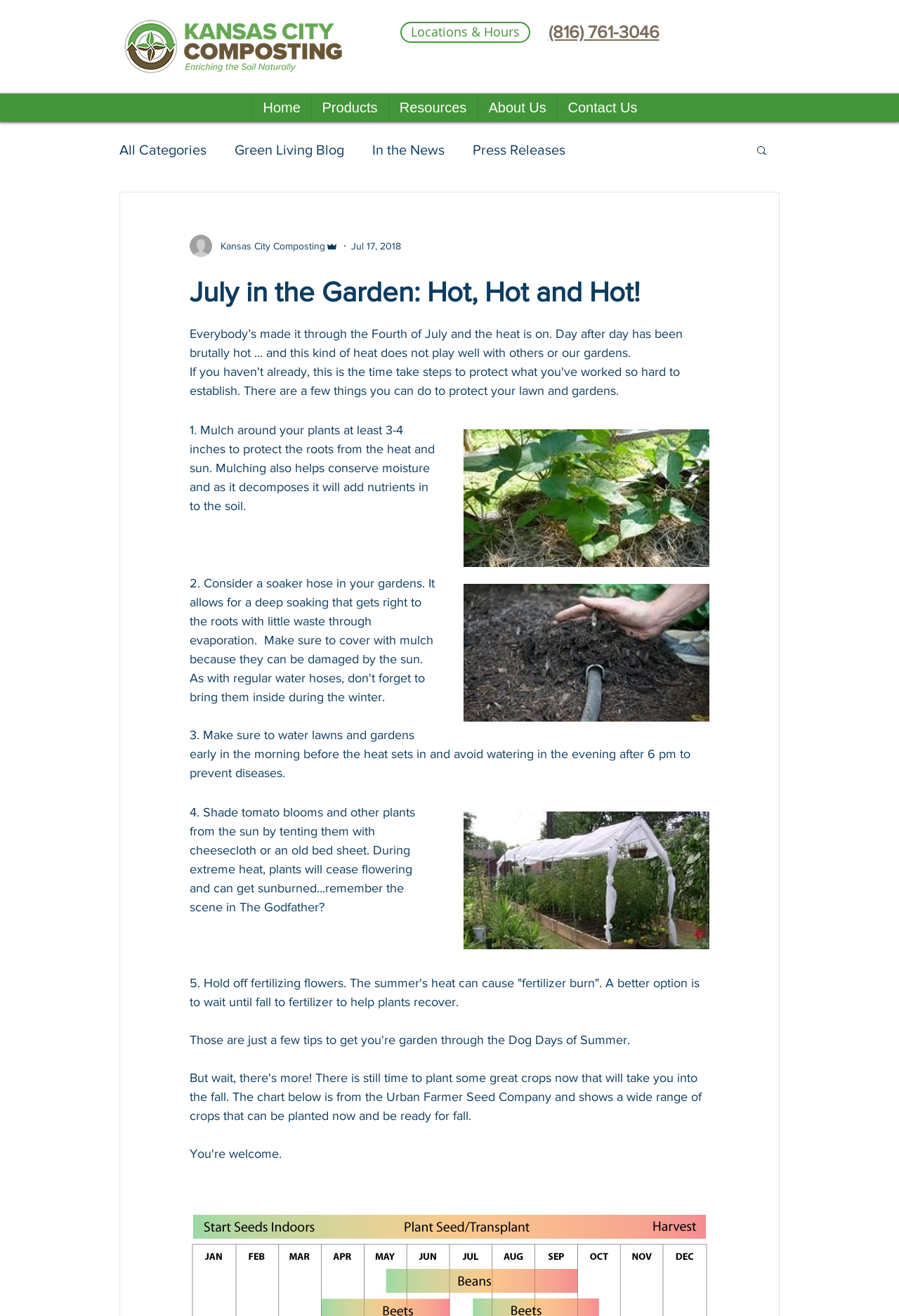Find the bounding box coordinates for the area that should be clicked to accomplish the instruction: "Visit the Facebook page".

None